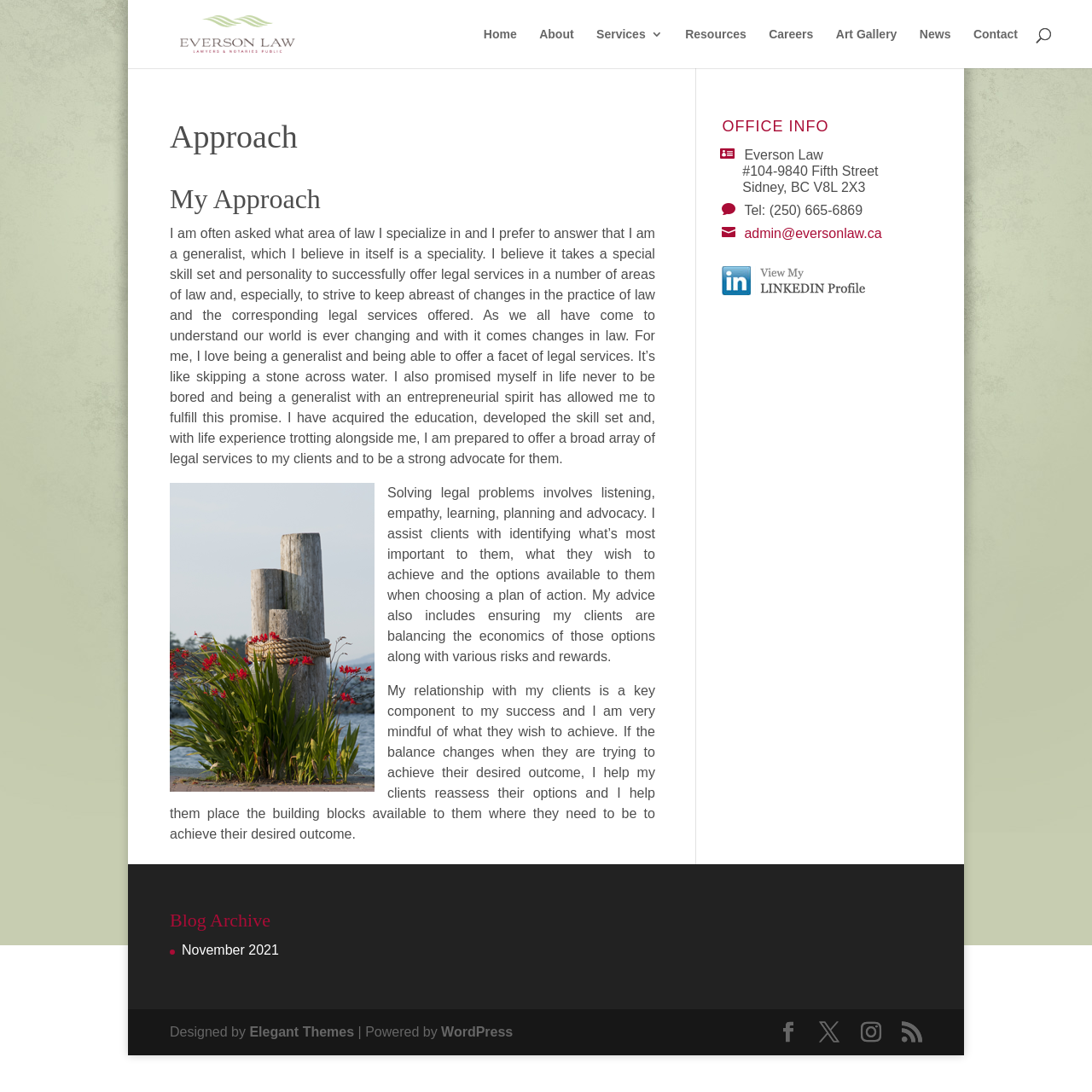Determine the bounding box coordinates of the clickable element to achieve the following action: 'View the 'About' page'. Provide the coordinates as four float values between 0 and 1, formatted as [left, top, right, bottom].

[0.494, 0.026, 0.525, 0.062]